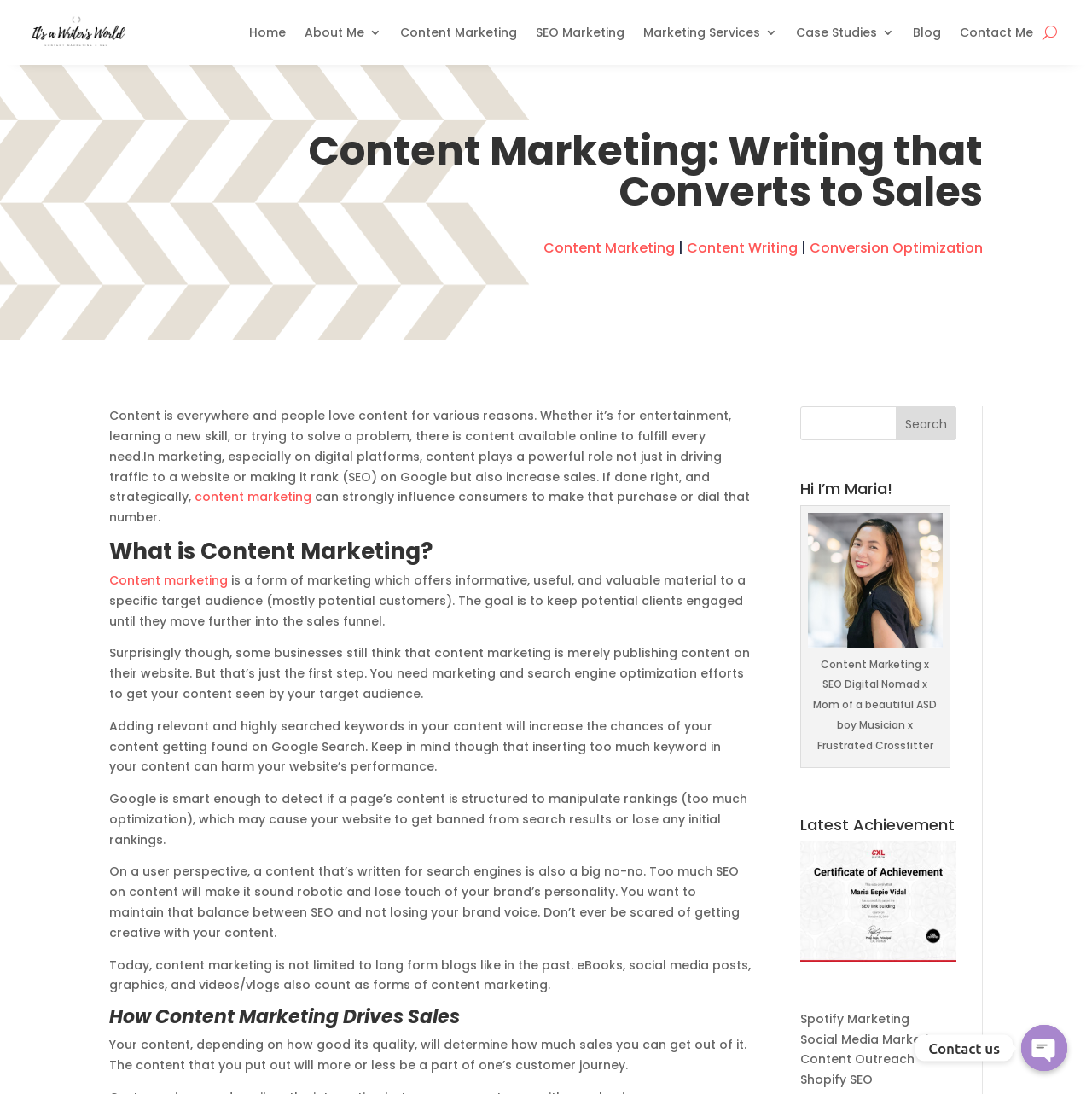Specify the bounding box coordinates of the area to click in order to follow the given instruction: "Open the chat."

[0.935, 0.937, 0.977, 0.979]